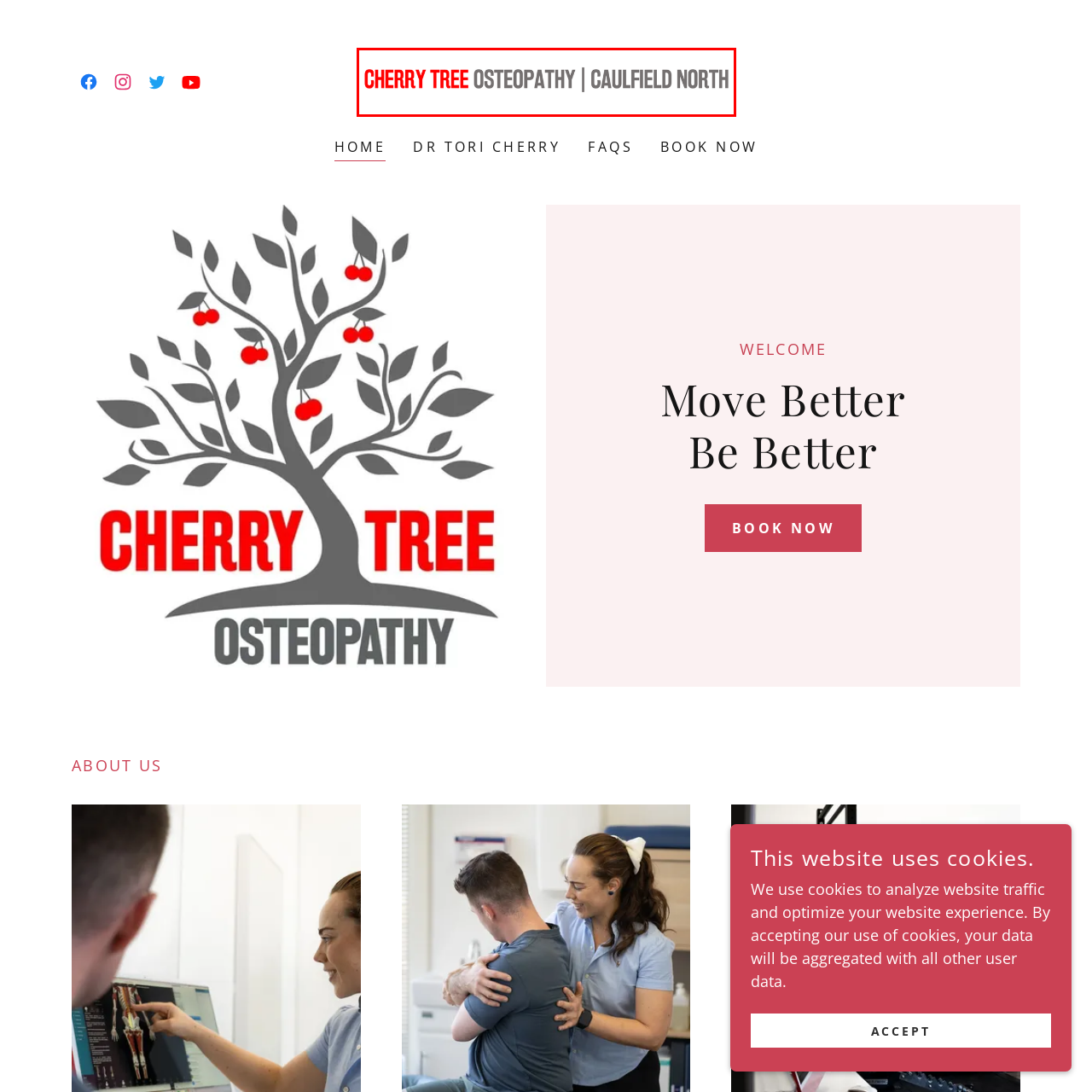Elaborate on the contents of the image highlighted by the red boundary in detail.

The image features the name "Cherry Tree Osteopathy" prominently displayed in bold red letters, accompanied by the phrase "CAULFIELD NORTH" in a contrasting grey. This visually striking title suggests a focus on osteopathic services, indicating a commitment to health and wellness in the Caulfield North area. The vibrant colors catch the eye, helping to establish a welcoming and professional atmosphere for potential clients seeking osteopathy treatments. Overall, the design emphasizes clarity and accessibility, reflecting the ethos of the practice.